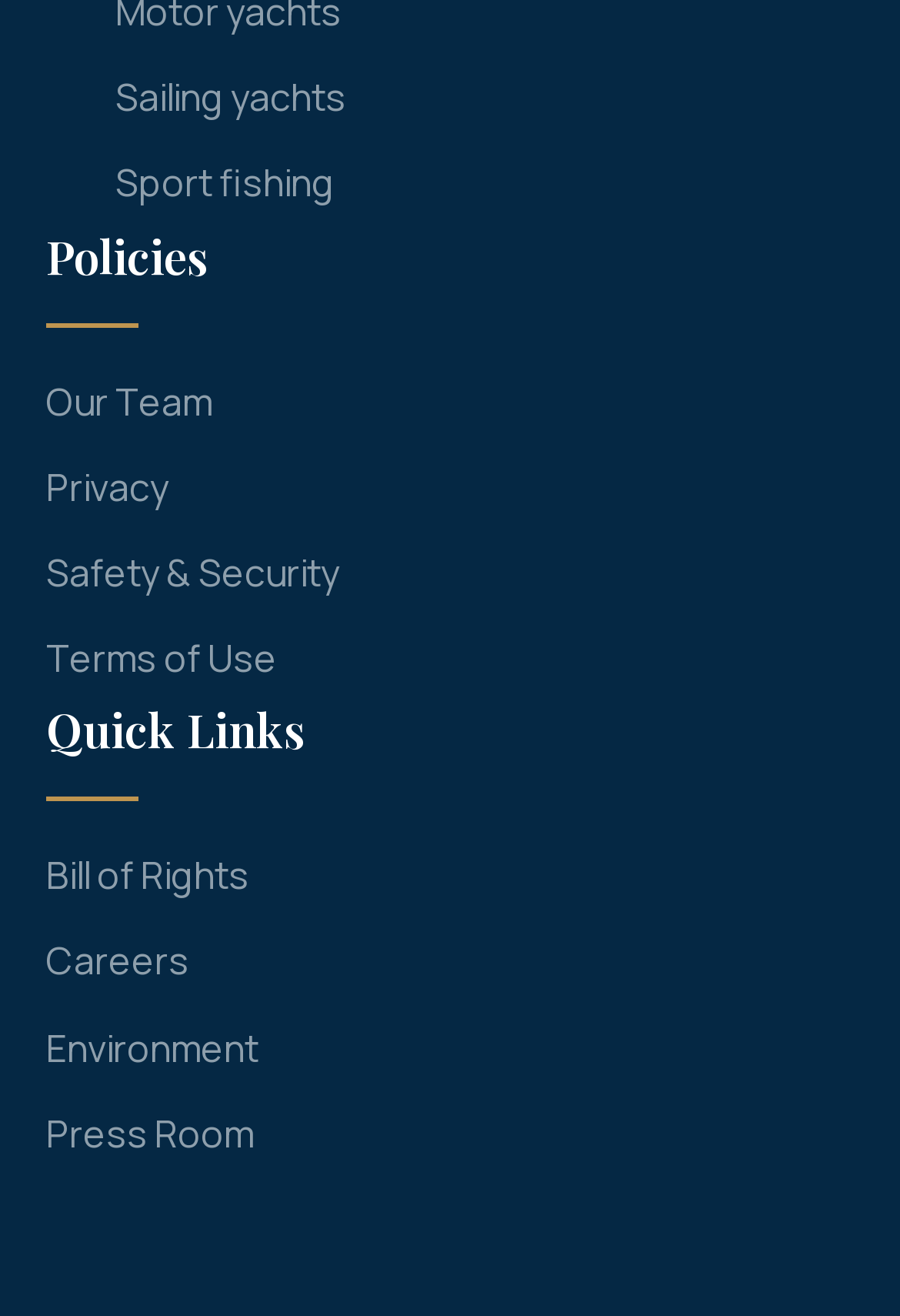Identify the bounding box coordinates of the element that should be clicked to fulfill this task: "View sailing yachts". The coordinates should be provided as four float numbers between 0 and 1, i.e., [left, top, right, bottom].

[0.128, 0.042, 0.949, 0.108]